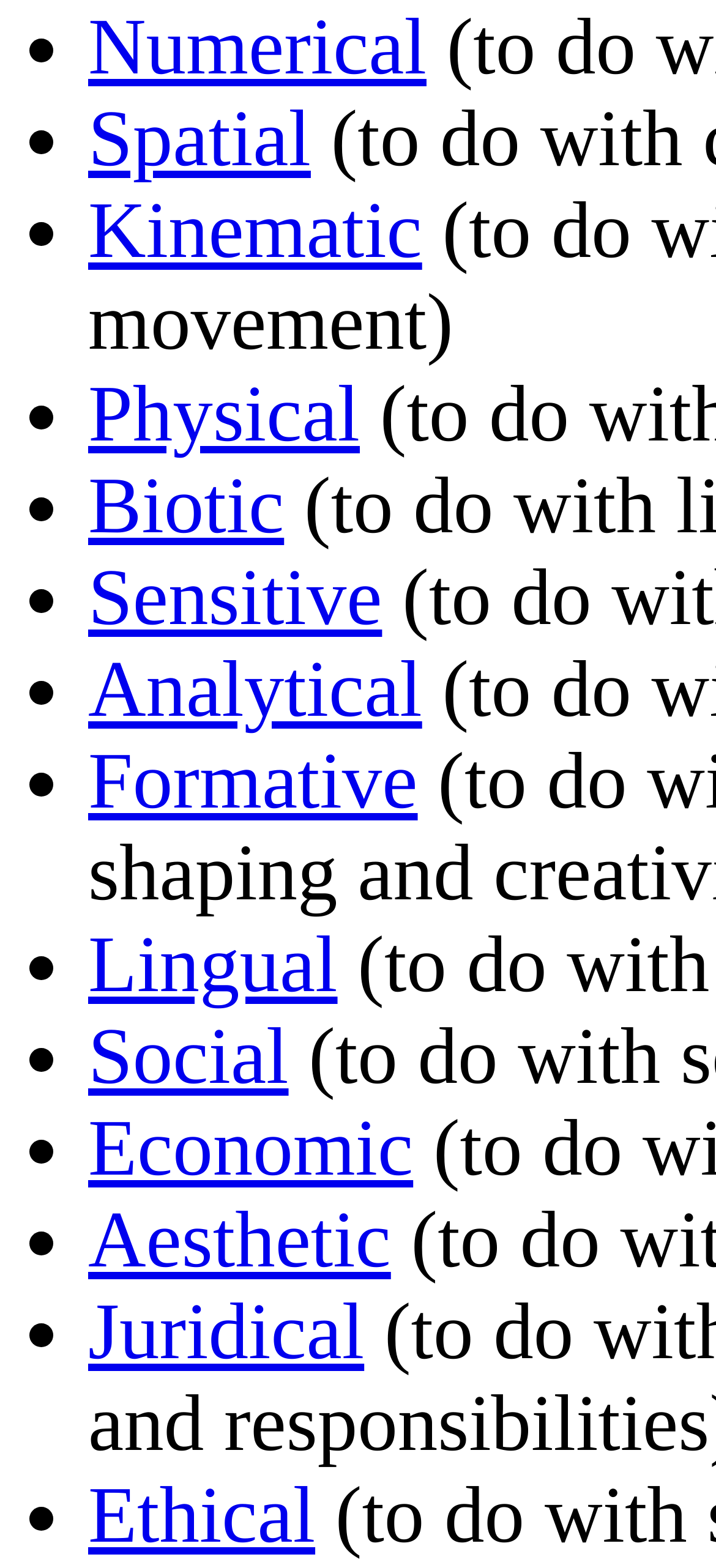What is the last category listed?
Based on the image, answer the question in a detailed manner.

I looked at the last link on the webpage and found that it is labeled as 'Ethical', which is the last category listed.